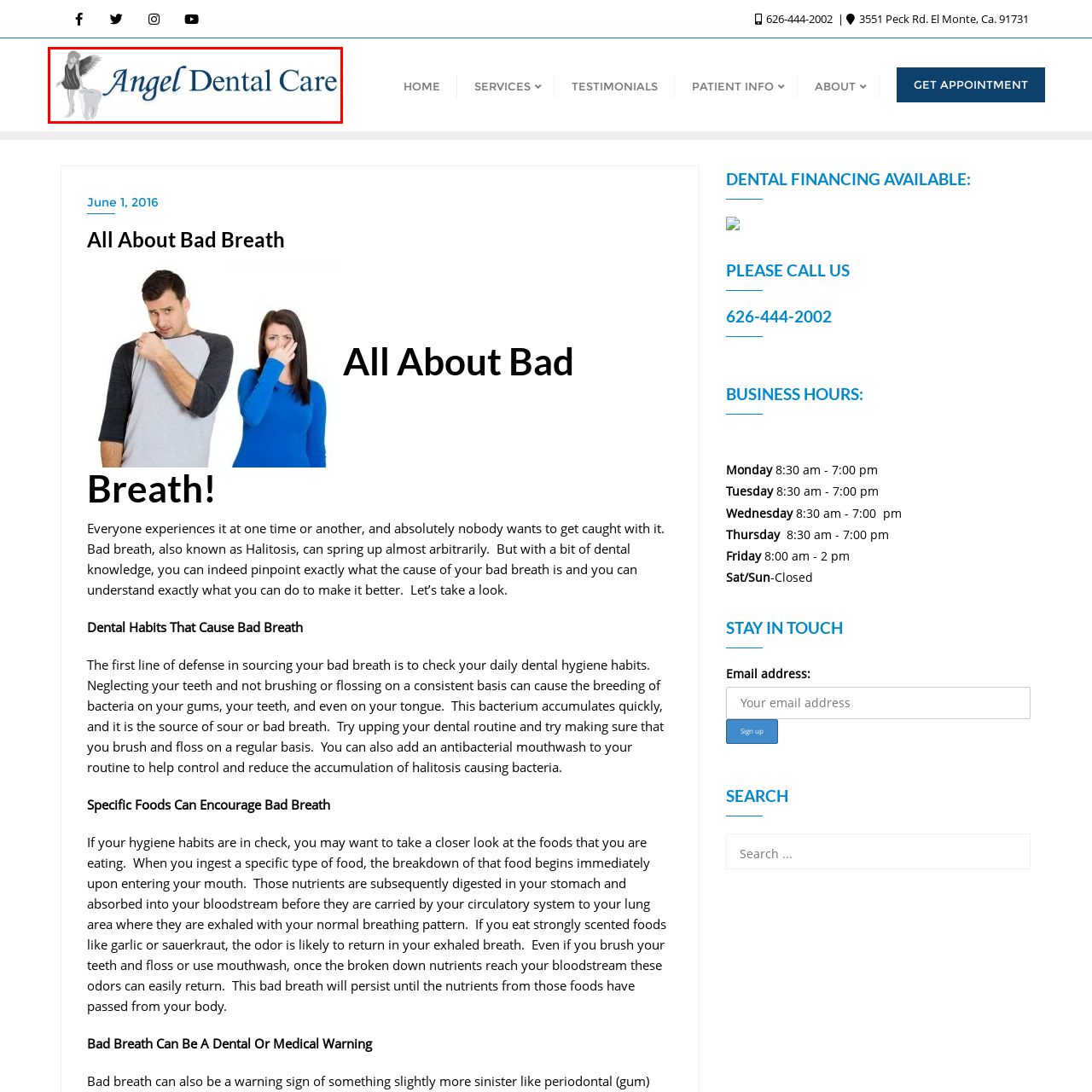Provide an elaborate description of the image marked by the red boundary.

The image displays the logo of "Angel Dental Care," featuring a whimsical design of a figure with angelic wings playfully guiding a human tooth. The soft, inviting aesthetics of the logo reflect the friendly and caring approach of the dental practice, which likely emphasizes a gentle and compassionate experience for its patients. The combination of light colors and elegant typography serves to create a reassuring and comforting brand identity, making it an appealing choice for individuals seeking dental services.